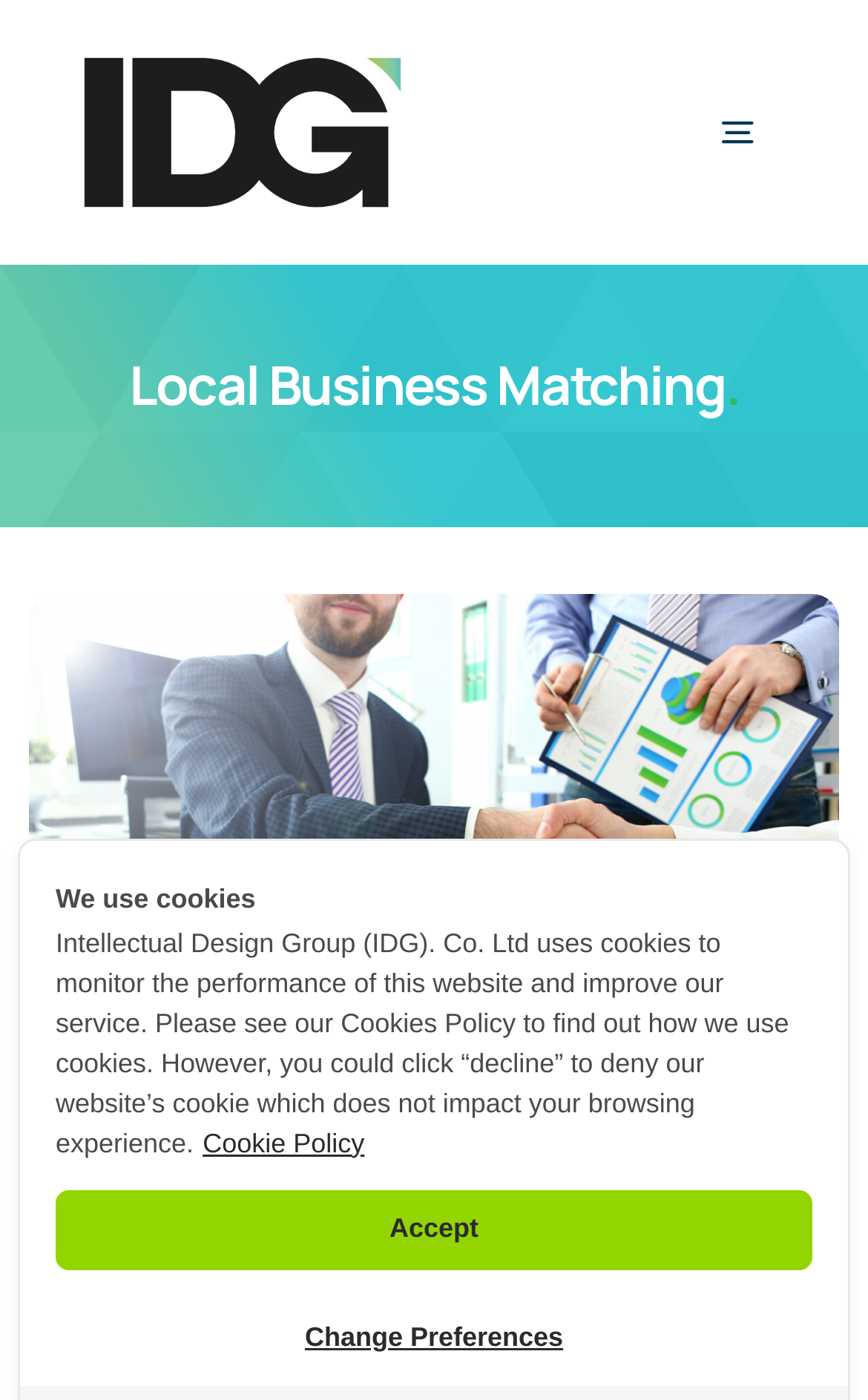Please reply with a single word or brief phrase to the question: 
What is the topic of the 'Blog' section?

Business and market related topics